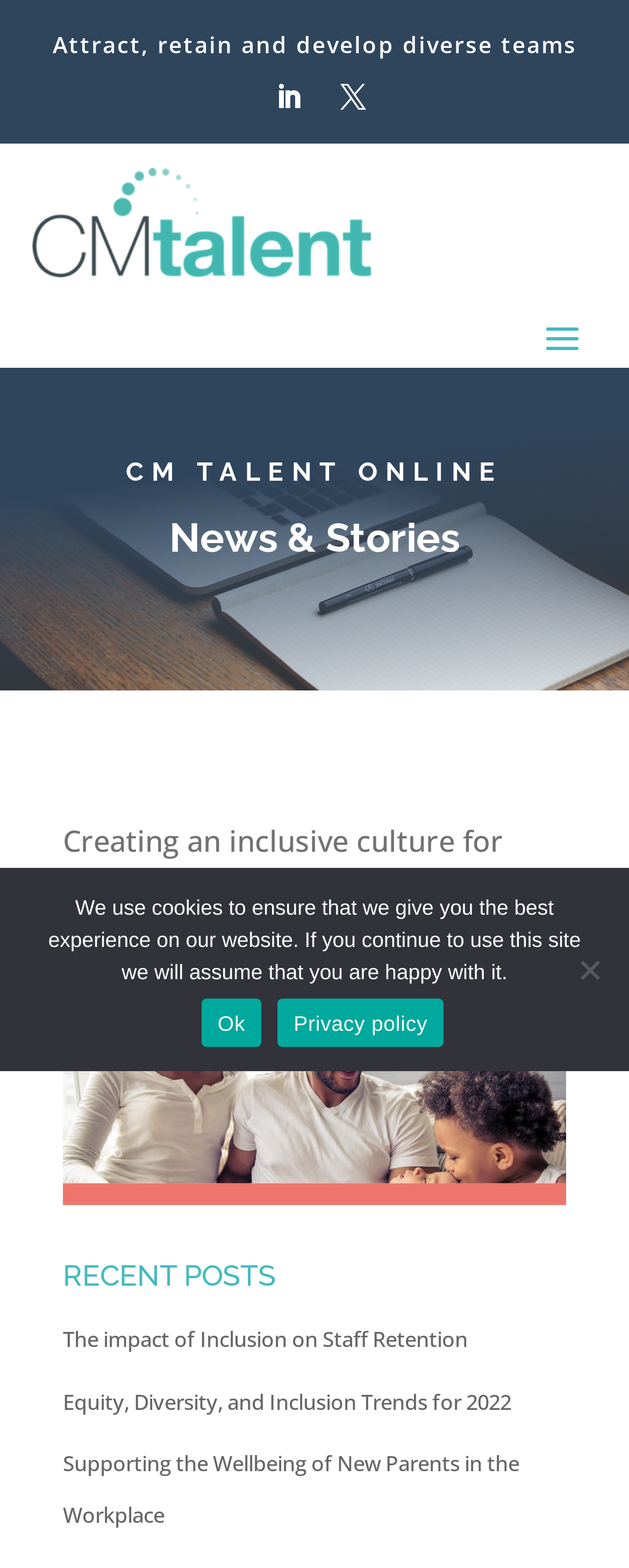Please find and generate the text of the main heading on the webpage.

Creating an inclusive culture for working parents and carers